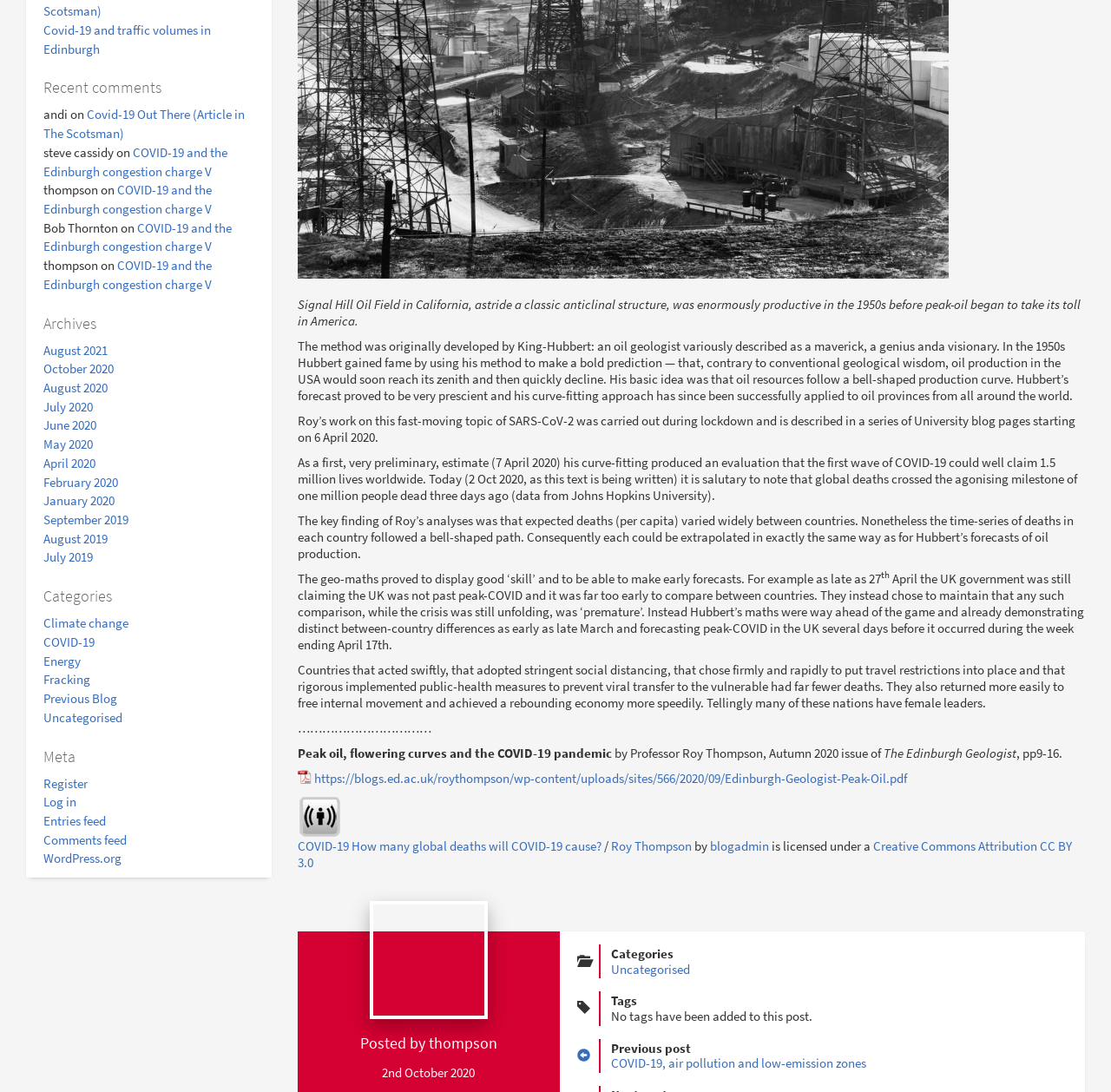Using the description: "Previous: Kundalini Awakening And Non-Duality", identify the bounding box of the corresponding UI element in the screenshot.

None